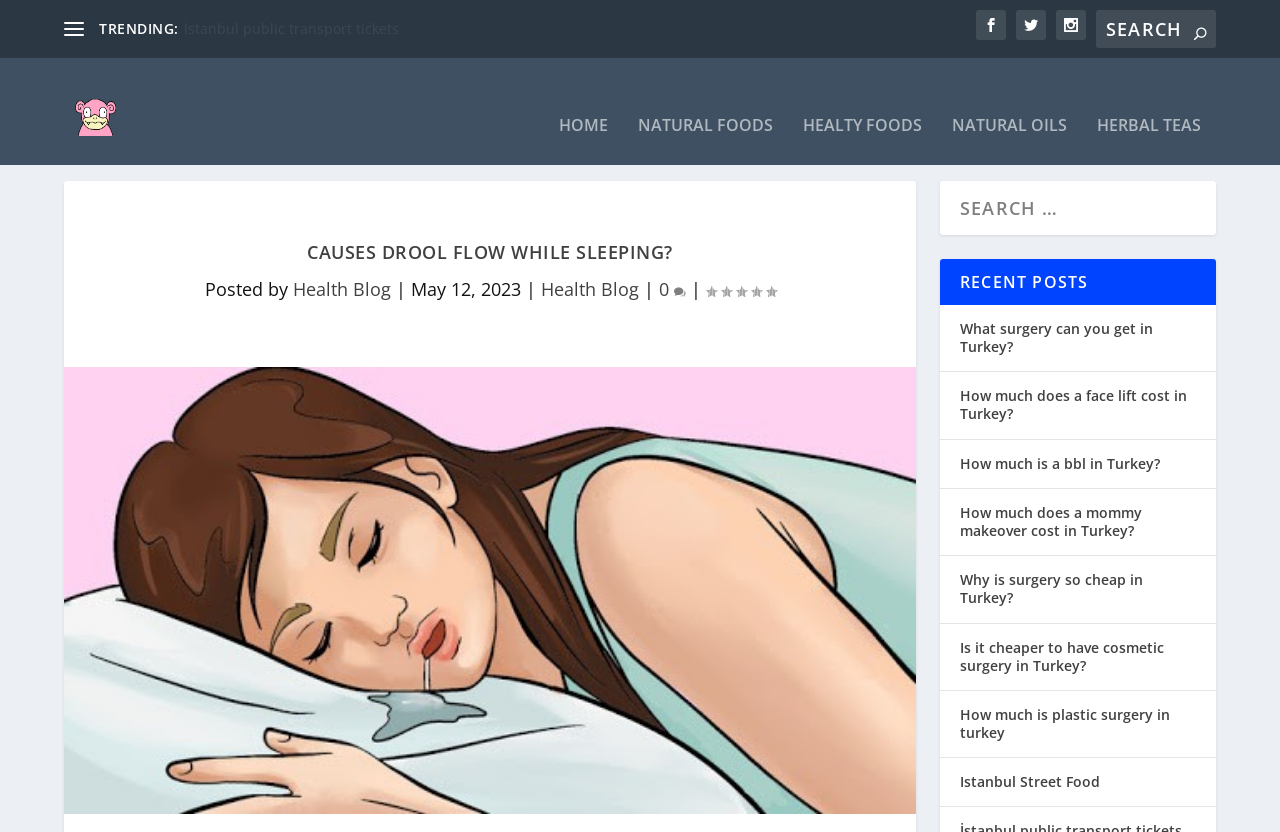Given the element description: "name="s" placeholder="Search" title="Search for:"", predict the bounding box coordinates of this UI element. The coordinates must be four float numbers between 0 and 1, given as [left, top, right, bottom].

[0.856, 0.012, 0.95, 0.058]